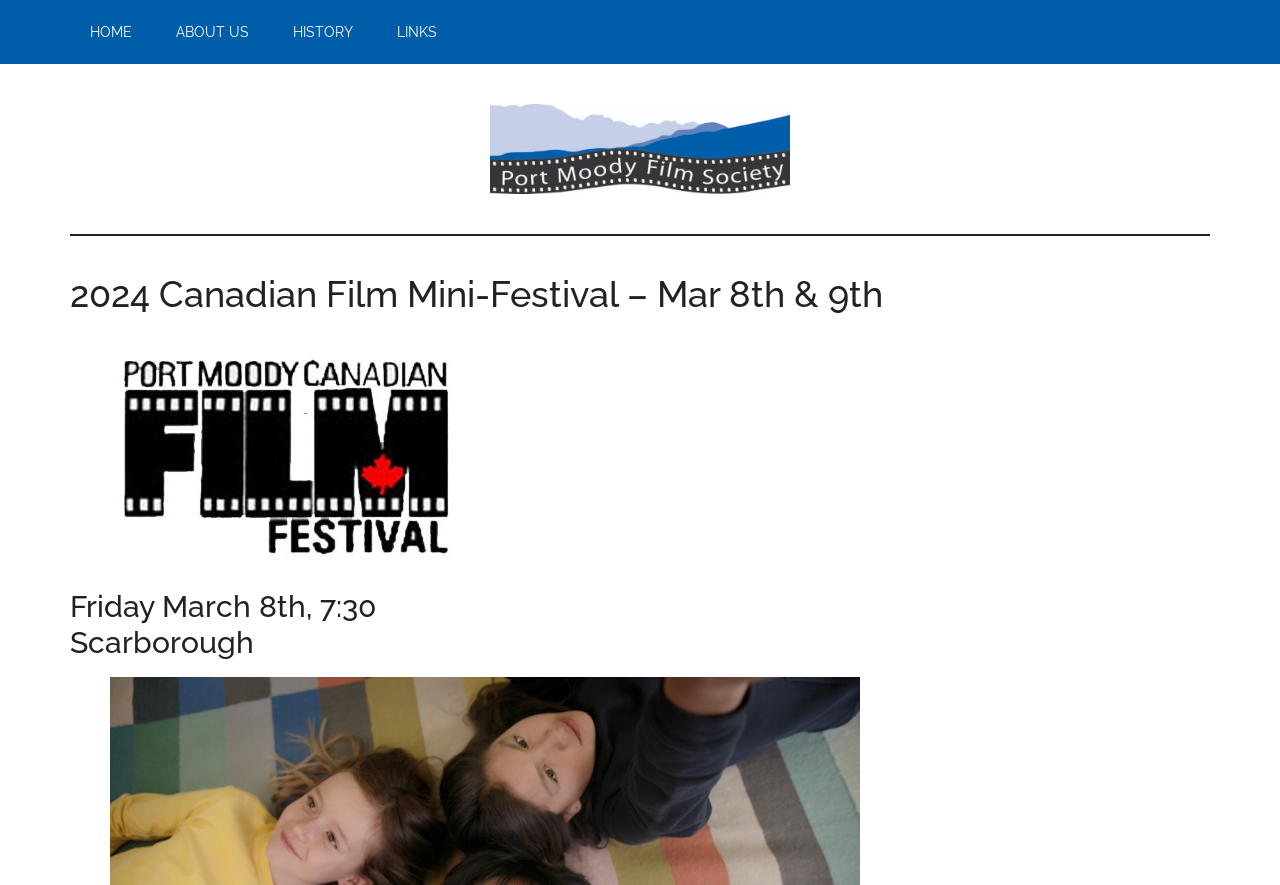Refer to the image and provide an in-depth answer to the question: 
What is the time of the Scarborough film event?

I found the answer by looking at the heading element that says 'Friday March 8th, 7:30 Scarborough', which indicates the time of the film event.